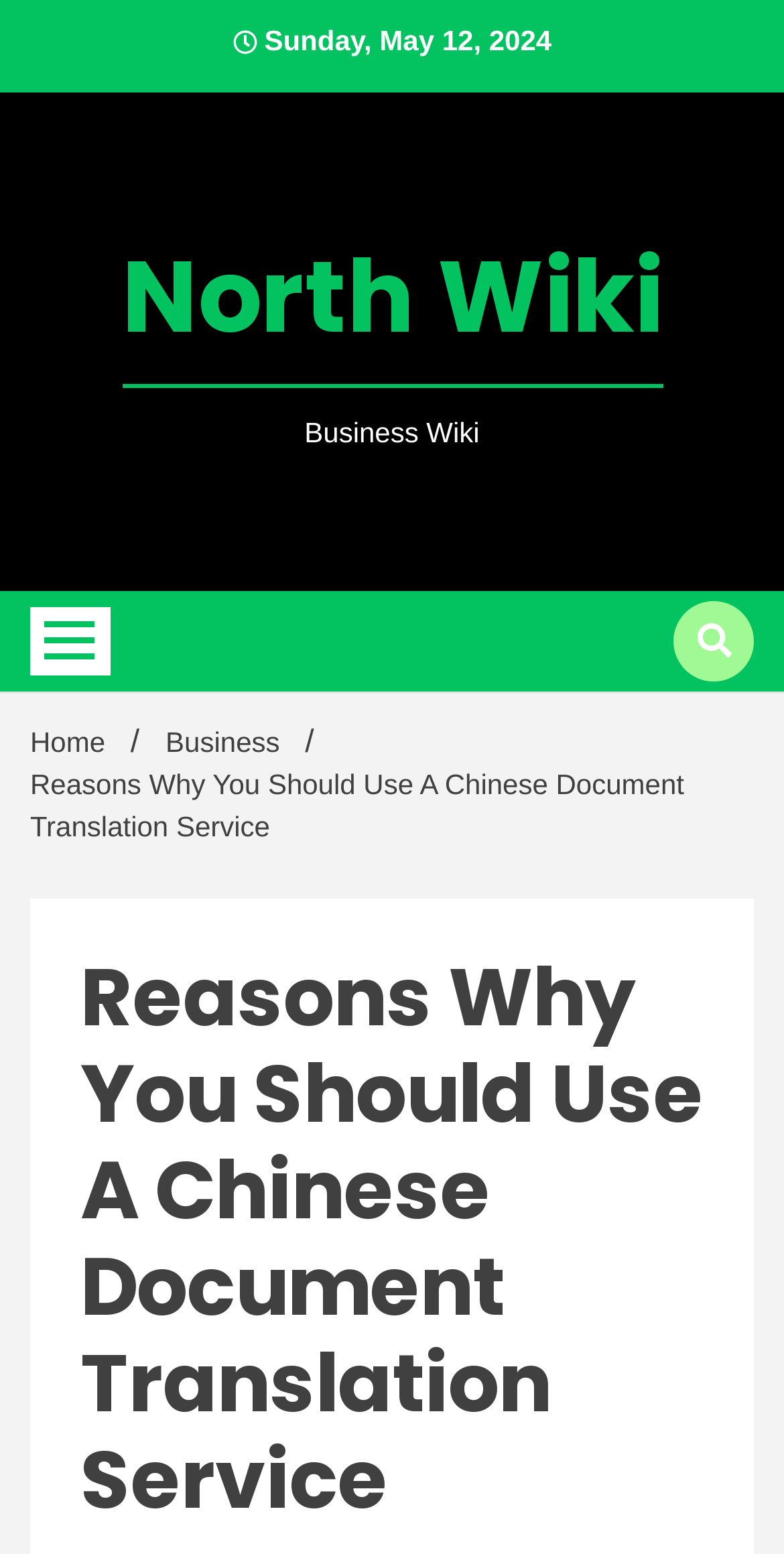How many buttons are on the webpage?
Provide a concise answer using a single word or phrase based on the image.

2